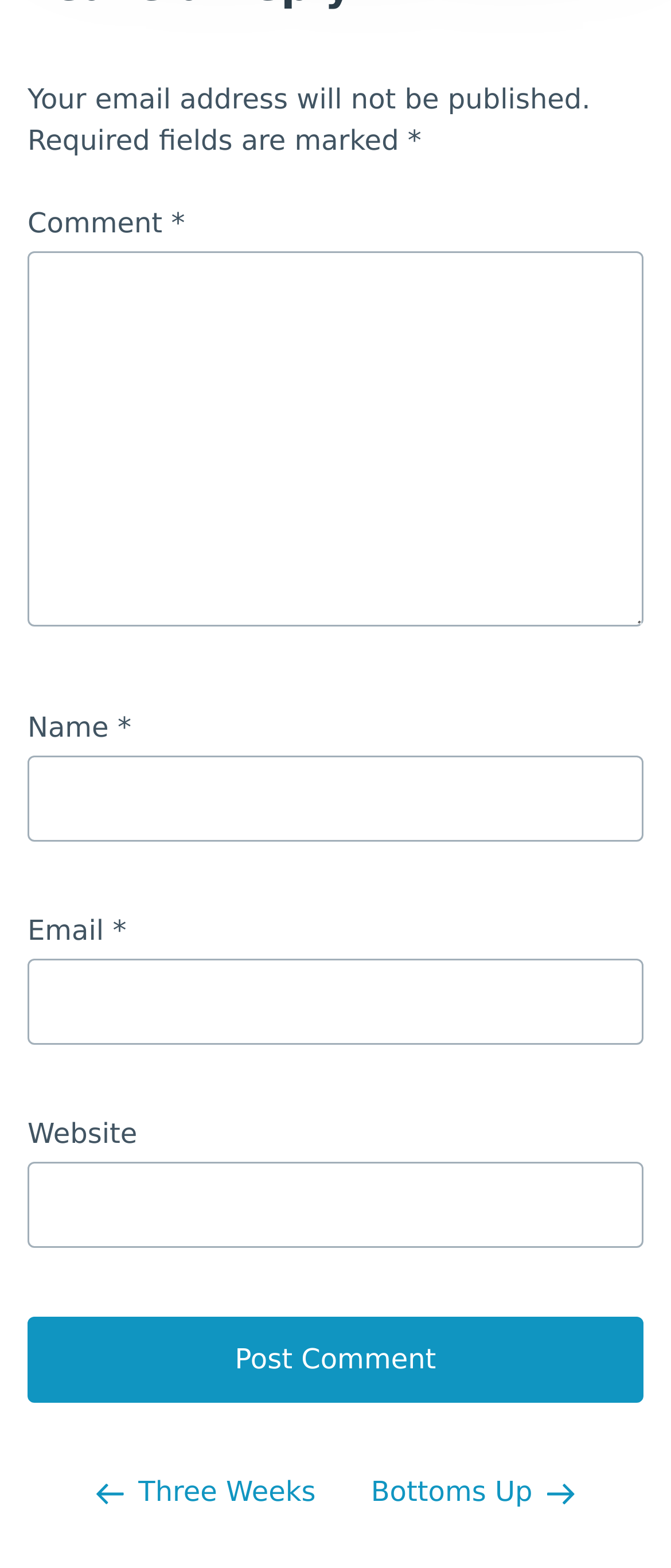What is the label of the last text box?
Look at the image and respond with a single word or a short phrase.

Website